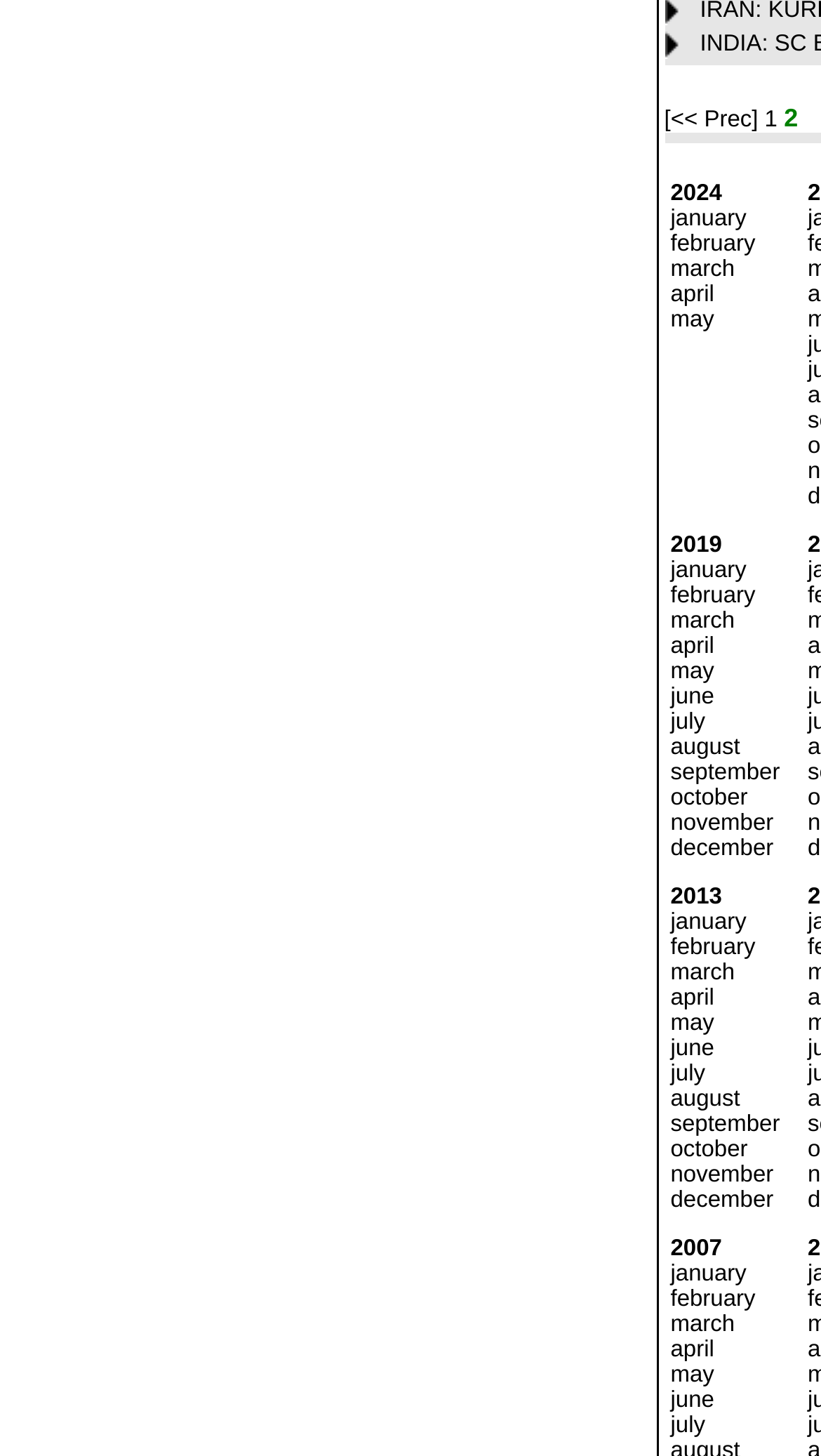Can you specify the bounding box coordinates of the area that needs to be clicked to fulfill the following instruction: "Click on the 'july' link"?

[0.817, 0.487, 0.859, 0.505]